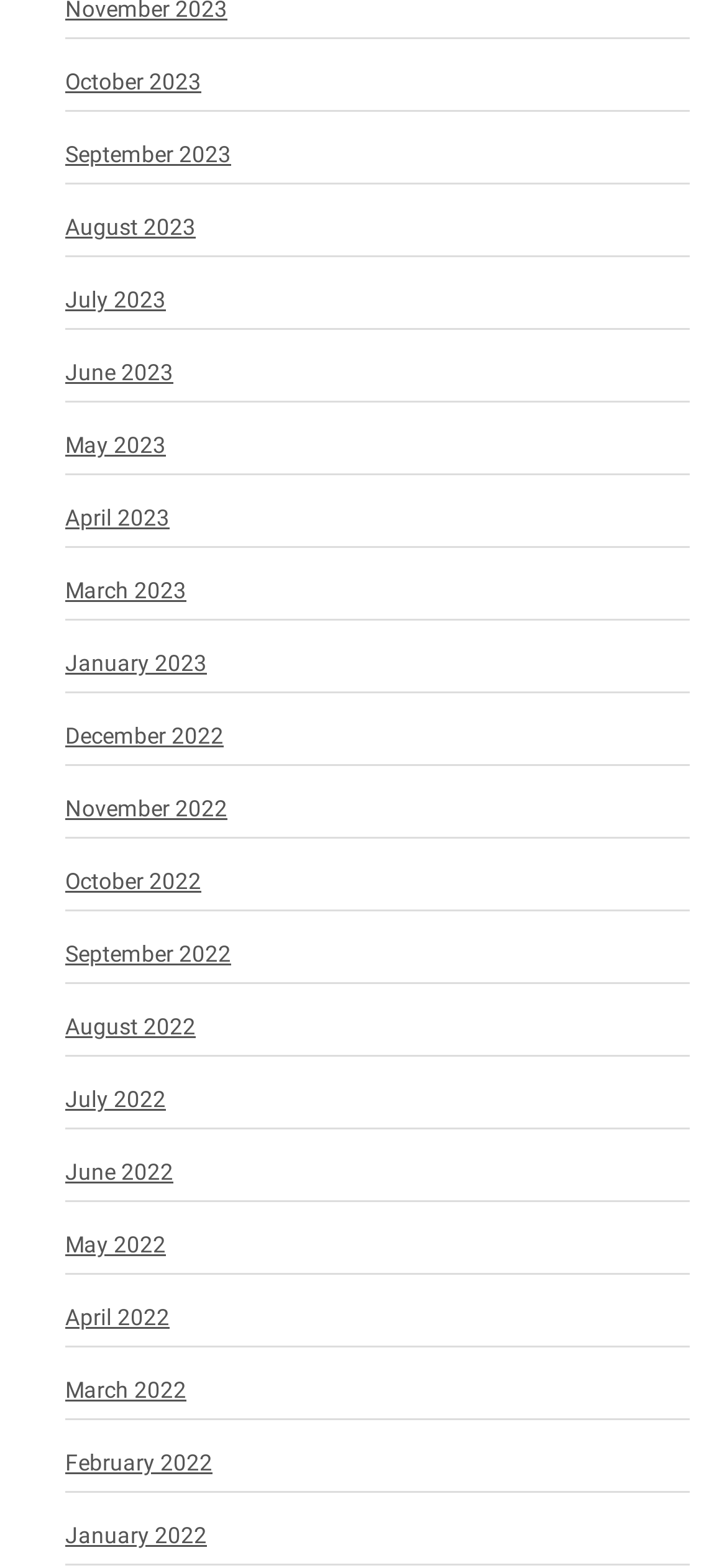Provide a thorough and detailed response to the question by examining the image: 
What is the position of the link 'June 2023'?

By comparing the y1 and y2 coordinates of the links, I can determine their vertical positions. The link 'June 2023' has a smaller y1 and y2 value than 'May 2023', which means it appears above 'May 2023'.